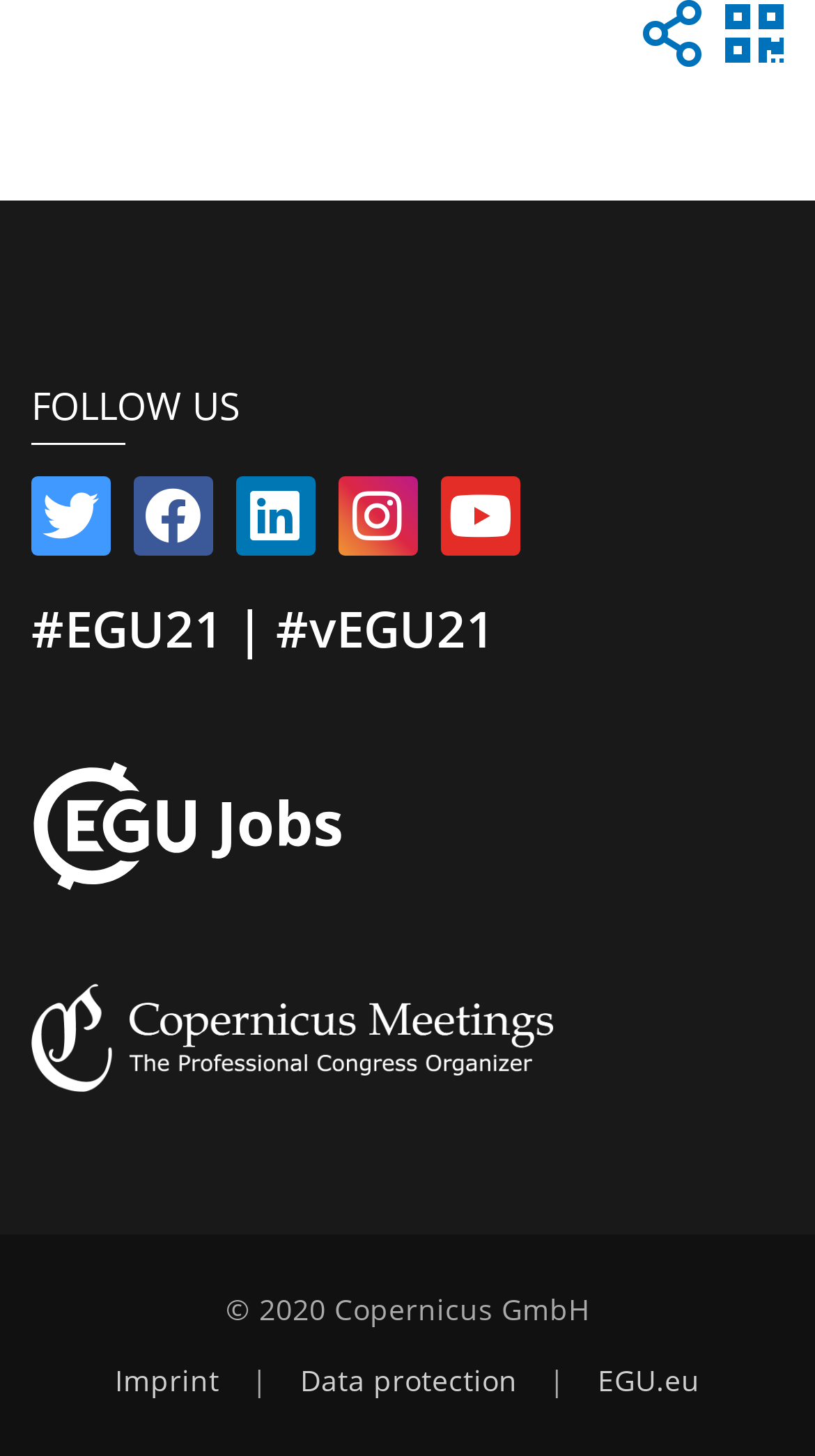Identify the bounding box coordinates of the element that should be clicked to fulfill this task: "Visit EGU.eu website". The coordinates should be provided as four float numbers between 0 and 1, i.e., [left, top, right, bottom].

[0.733, 0.935, 0.859, 0.961]